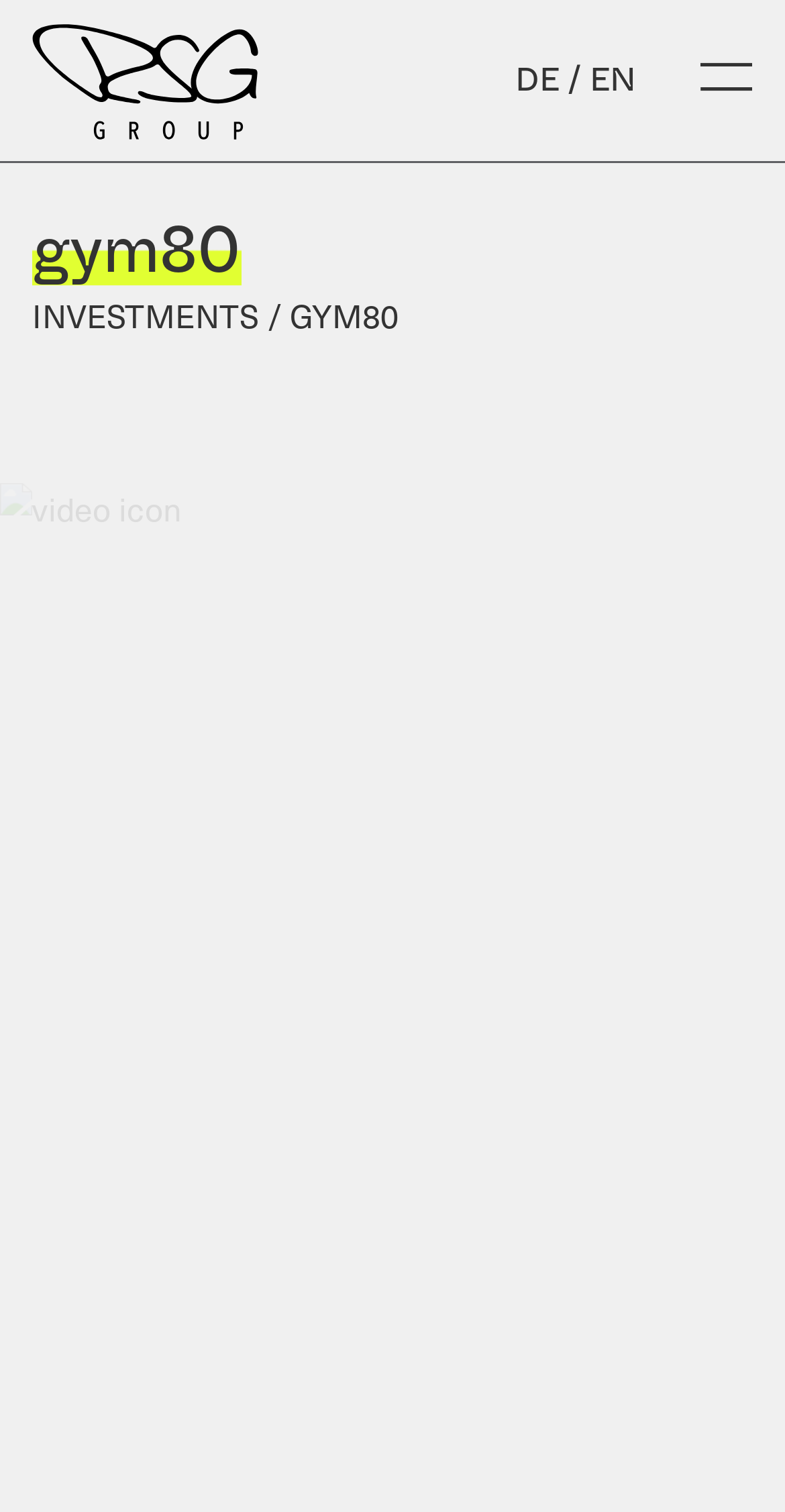What is the purpose of the button at the top right corner?
Based on the image, give a concise answer in the form of a single word or short phrase.

Open Menu